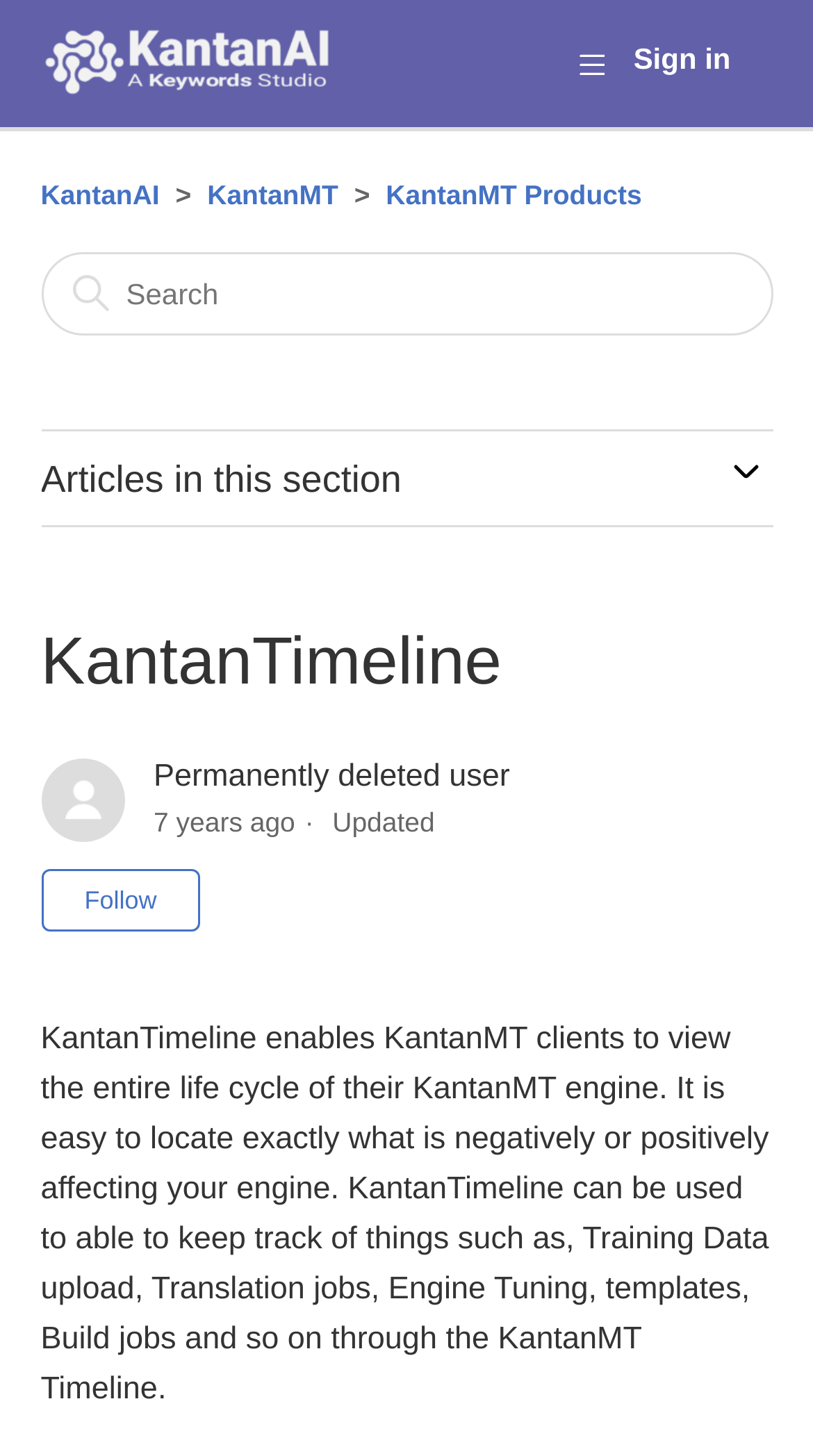Using the element description: "KantanMT Products", determine the bounding box coordinates. The coordinates should be in the format [left, top, right, bottom], with values between 0 and 1.

[0.475, 0.123, 0.789, 0.145]